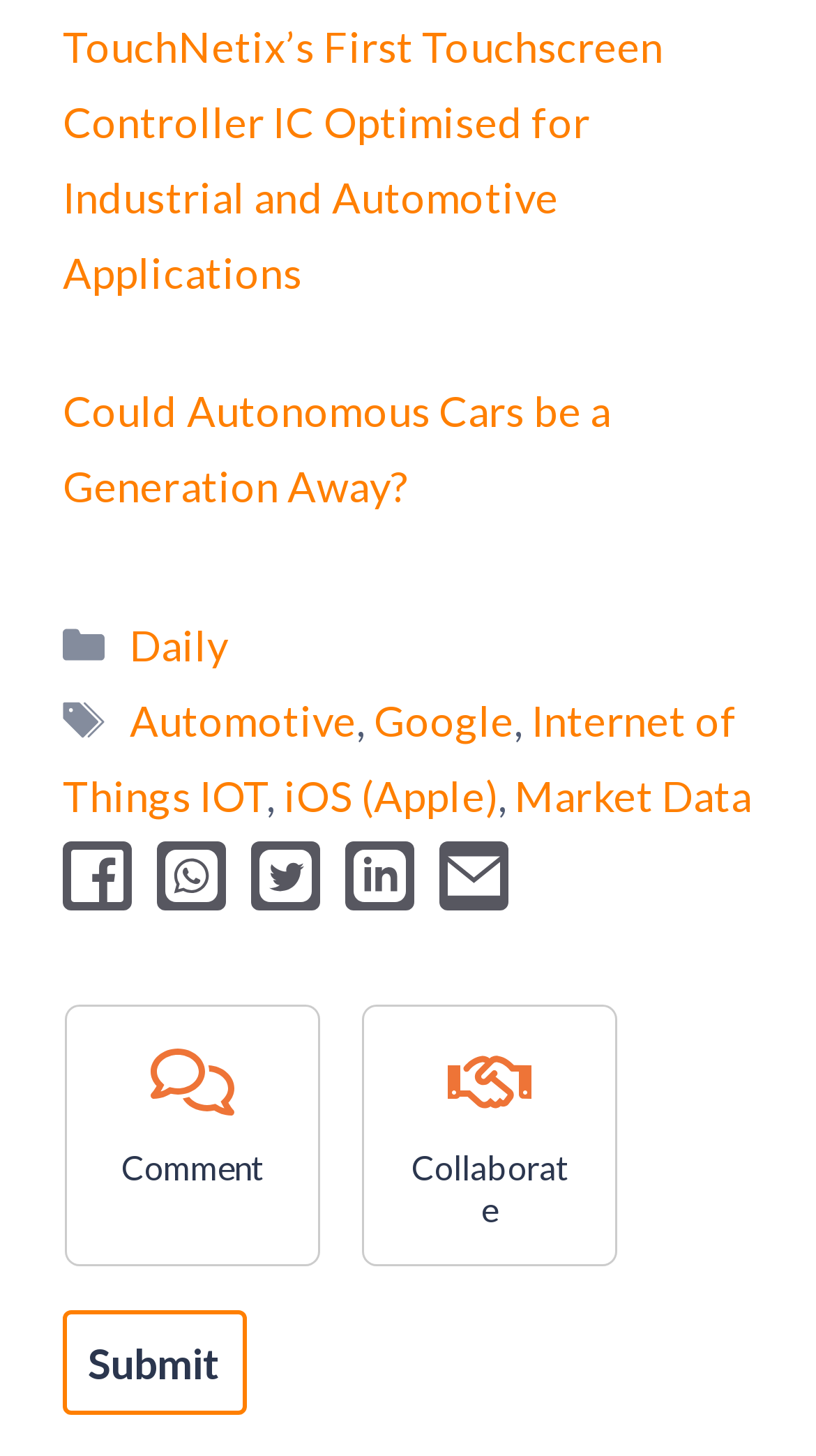Please locate the clickable area by providing the bounding box coordinates to follow this instruction: "Click on the 'Daily' category".

[0.159, 0.425, 0.28, 0.46]